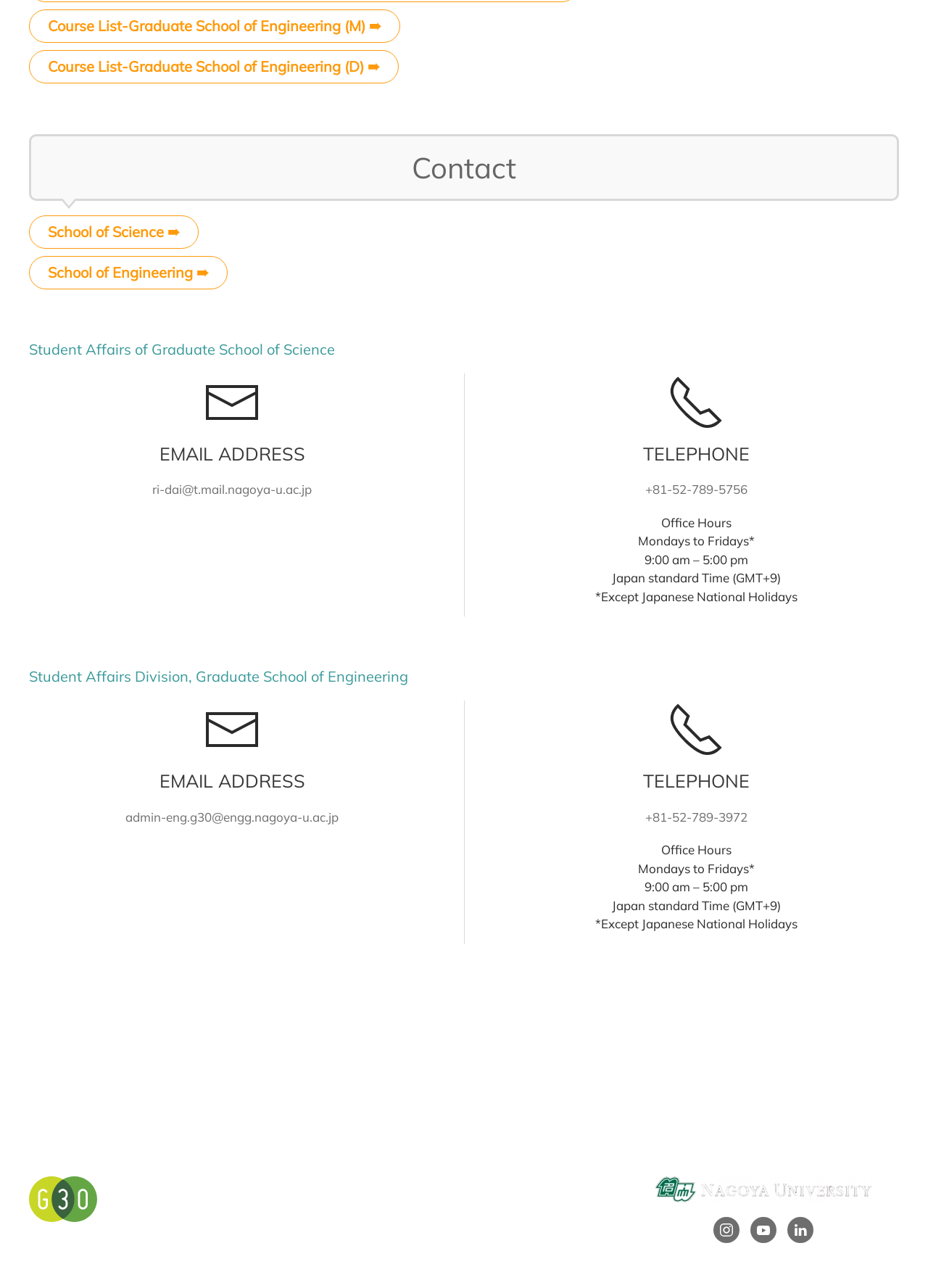Pinpoint the bounding box coordinates of the clickable element needed to complete the instruction: "Click on Course List-Graduate School of Engineering (M)". The coordinates should be provided as four float numbers between 0 and 1: [left, top, right, bottom].

[0.031, 0.007, 0.431, 0.033]